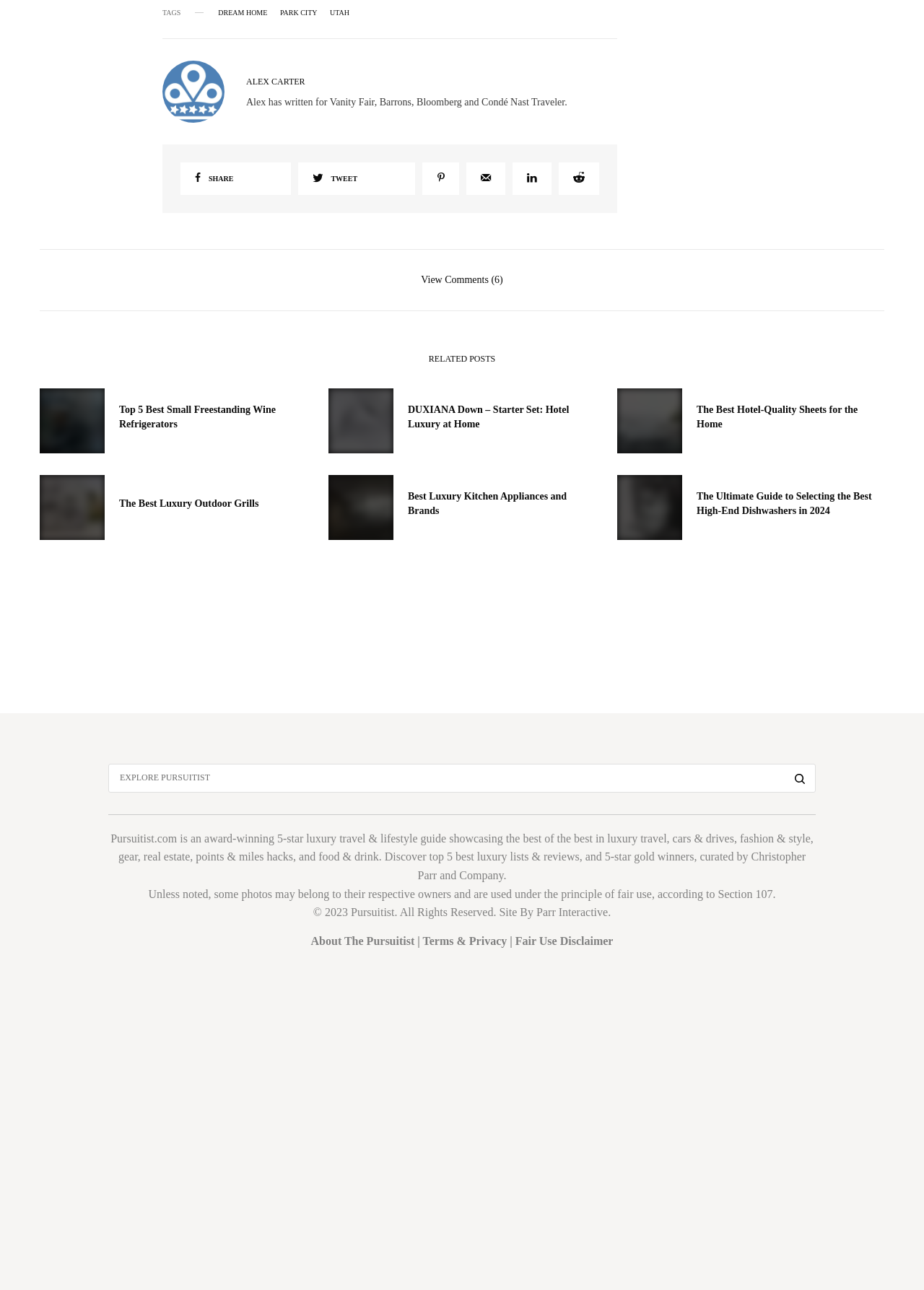What is the topic of the related posts?
Based on the image content, provide your answer in one word or a short phrase.

Luxury lifestyle